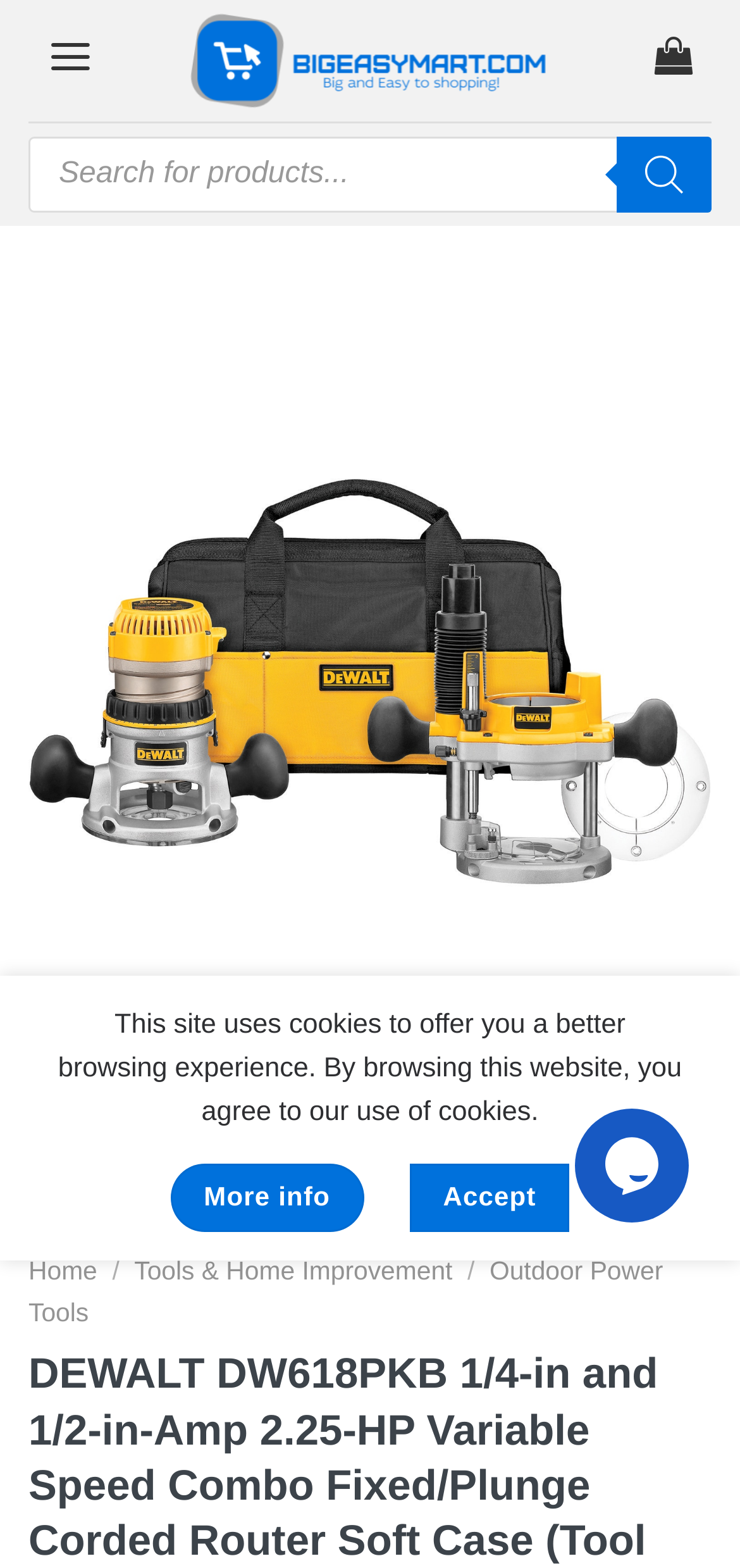Indicate the bounding box coordinates of the clickable region to achieve the following instruction: "Click on menu."

[0.038, 0.018, 0.152, 0.054]